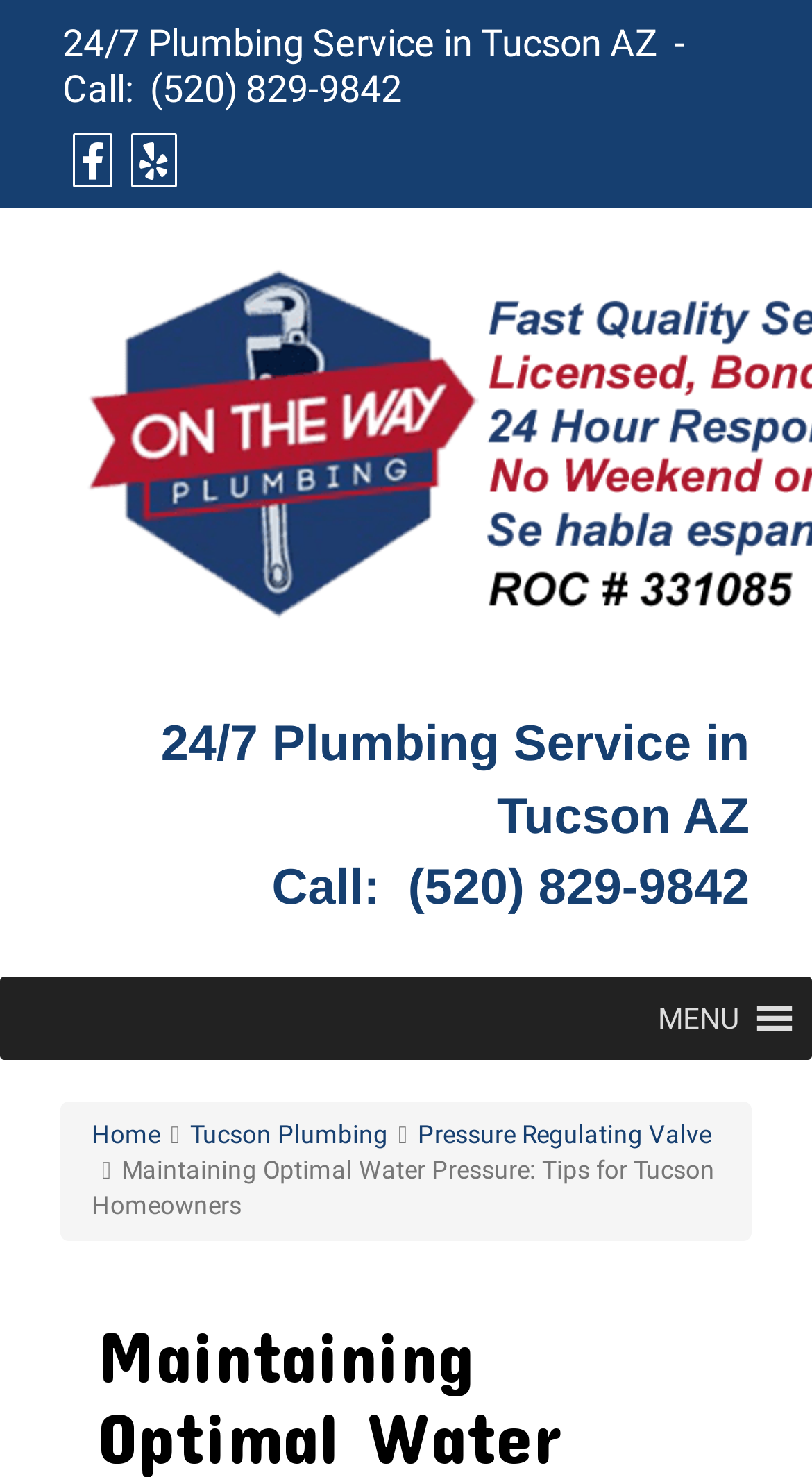Locate the bounding box coordinates of the element you need to click to accomplish the task described by this instruction: "Call the 24/7 plumbing service".

[0.335, 0.582, 0.923, 0.62]